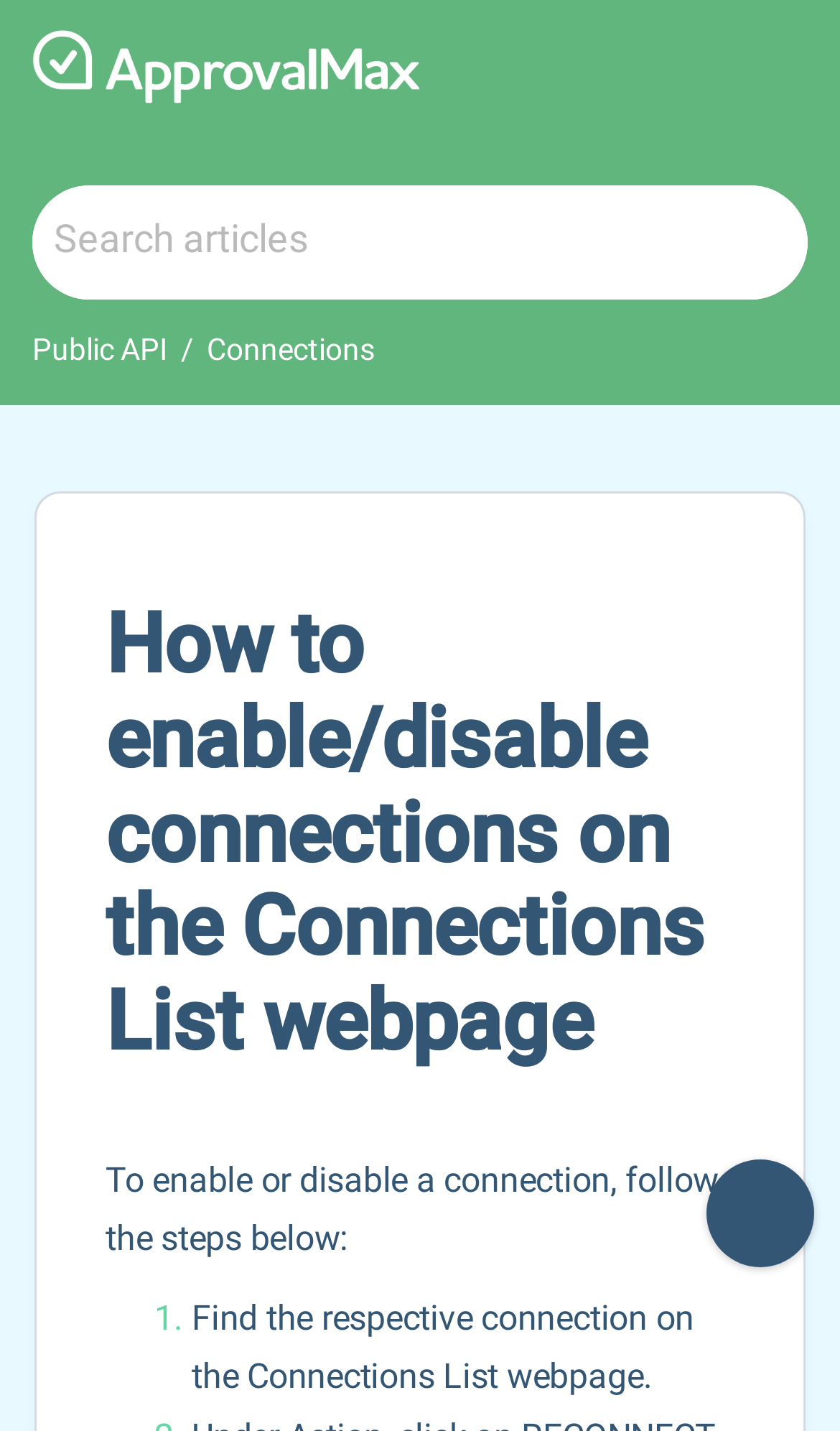What is the purpose of the 'Search articles' textbox?
Please provide a comprehensive answer based on the information in the image.

The textbox with the label 'Search articles' is likely used to search for specific articles or content within the website. This is inferred from the label and the fact that it is a textbox, which is a common UI element for searching.